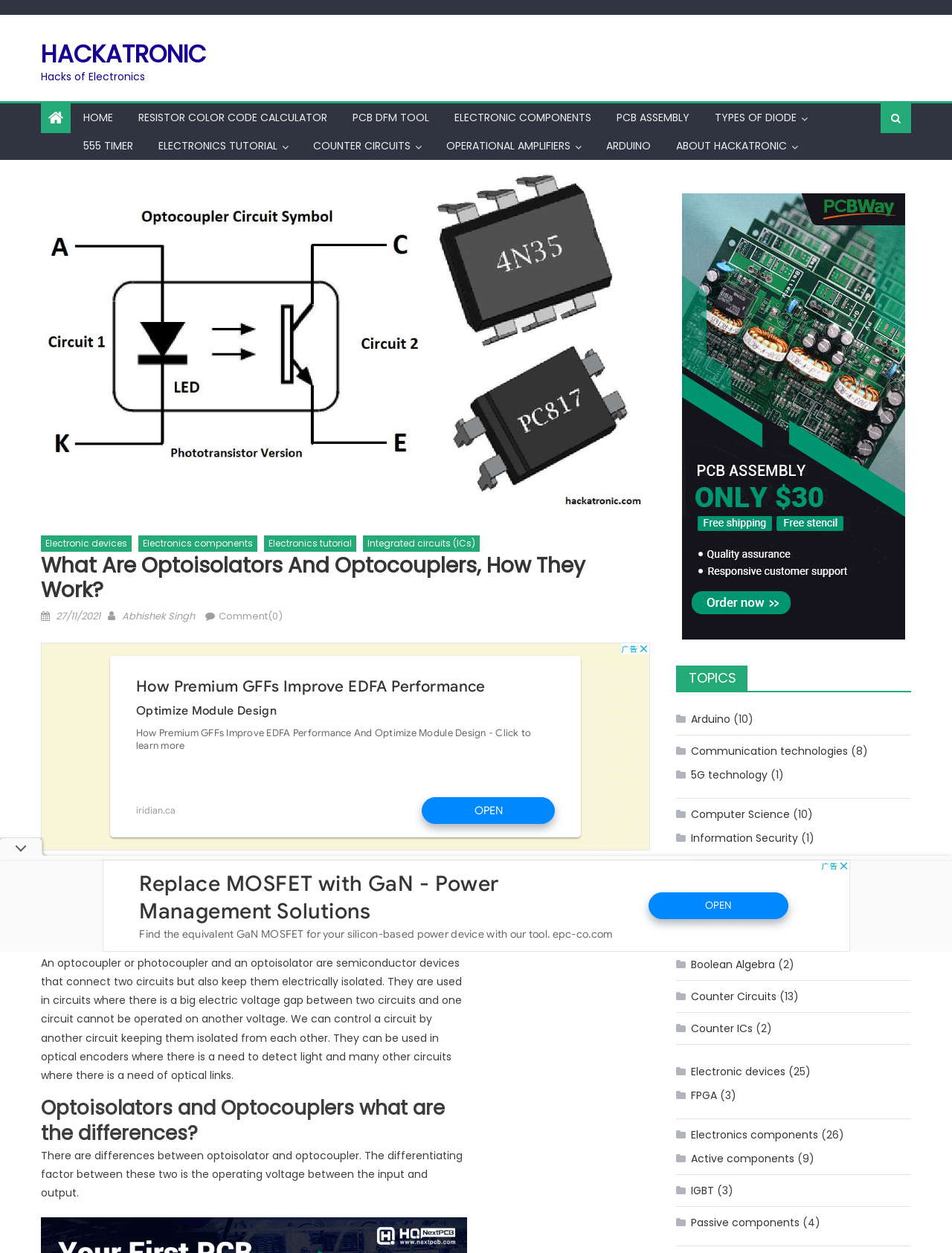Determine the bounding box coordinates for the element that should be clicked to follow this instruction: "Click on the 'ELECTRONICS TUTORIAL' link". The coordinates should be given as four float numbers between 0 and 1, in the format [left, top, right, bottom].

[0.155, 0.105, 0.303, 0.128]